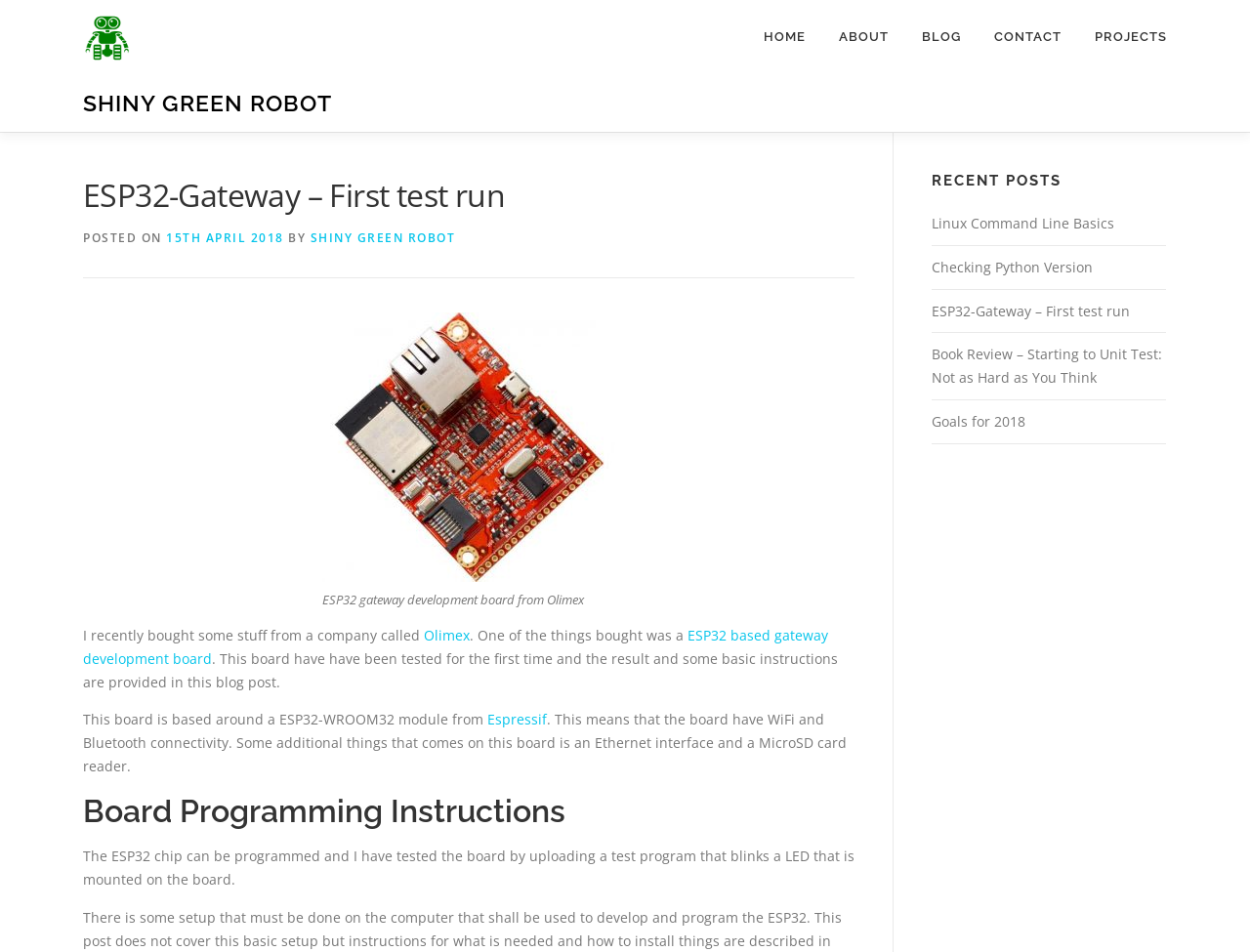What is the company that the ESP32 based gateway development board was bought from?
Based on the image, answer the question in a detailed manner.

The company that the ESP32 based gateway development board was bought from can be found in the link 'Olimex' which is located in the paragraph that describes the board.